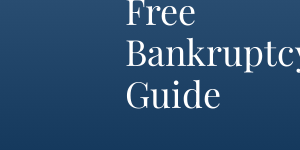What is the guide part of?
Please respond to the question with a detailed and thorough explanation.

According to the caption, the title 'Free Bankruptcy Guide' is part of a contact form section on the site, which is aimed at helping users connect with legal assistance if they require further information or services.